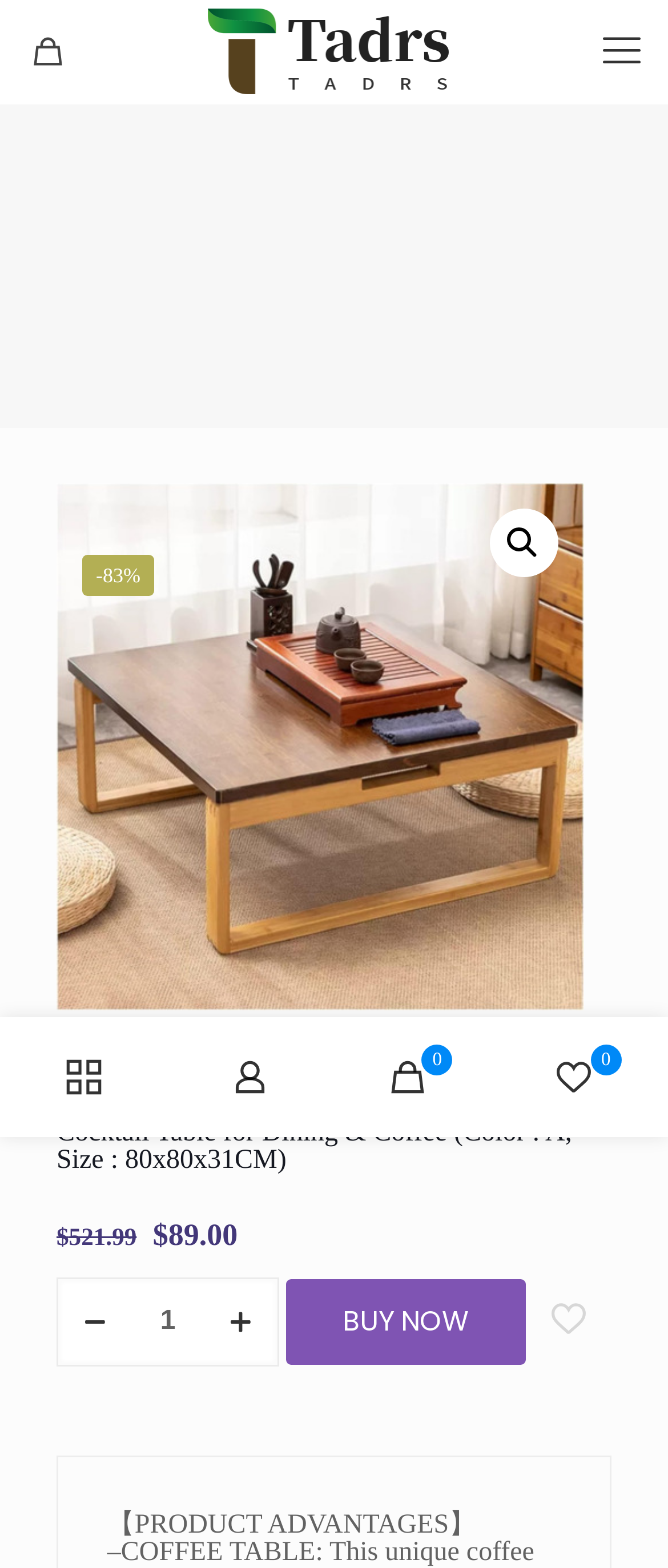What is the minimum product quantity?
Refer to the image and provide a thorough answer to the question.

I found the minimum product quantity by looking at the spinbutton 'Product quantity' which has a valuemin of 1, indicating that the minimum quantity that can be purchased is 1.